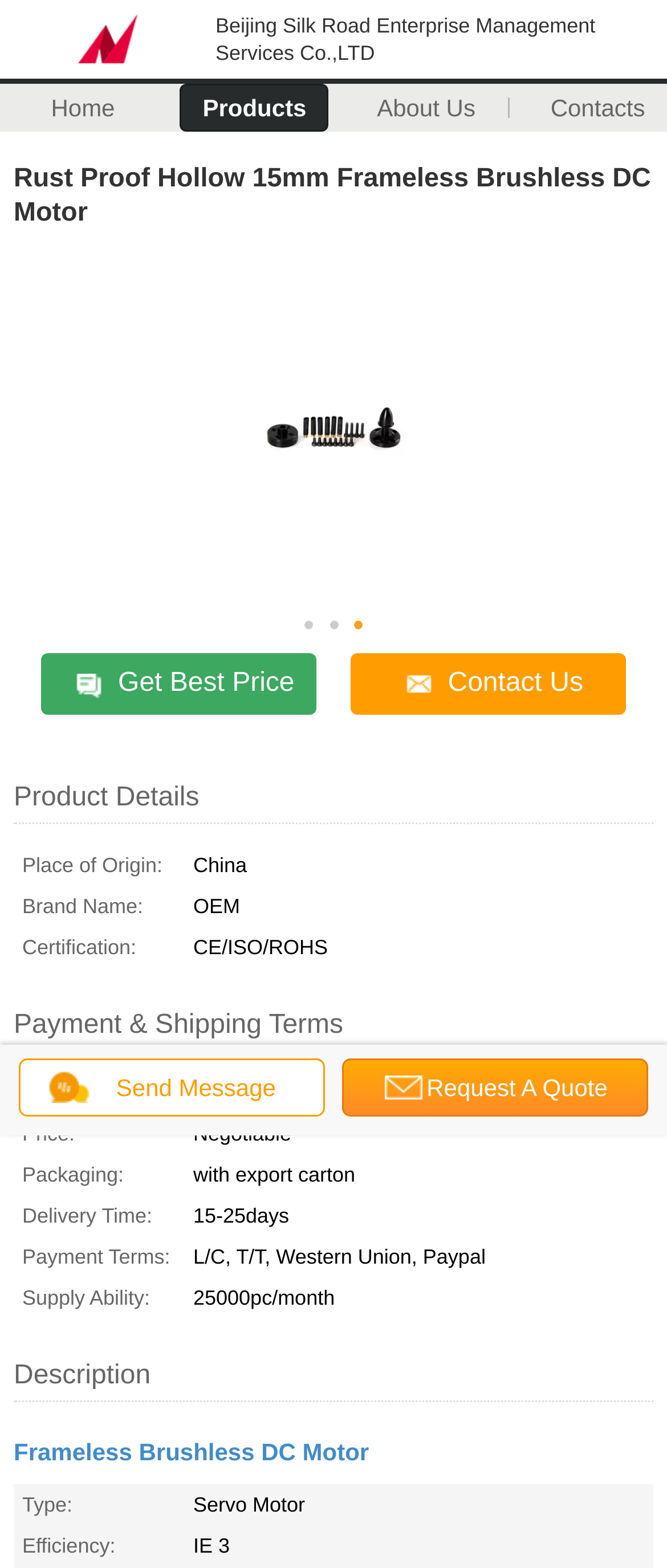Please identify the coordinates of the bounding box for the clickable region that will accomplish this instruction: "Get the best price".

[0.062, 0.417, 0.474, 0.456]